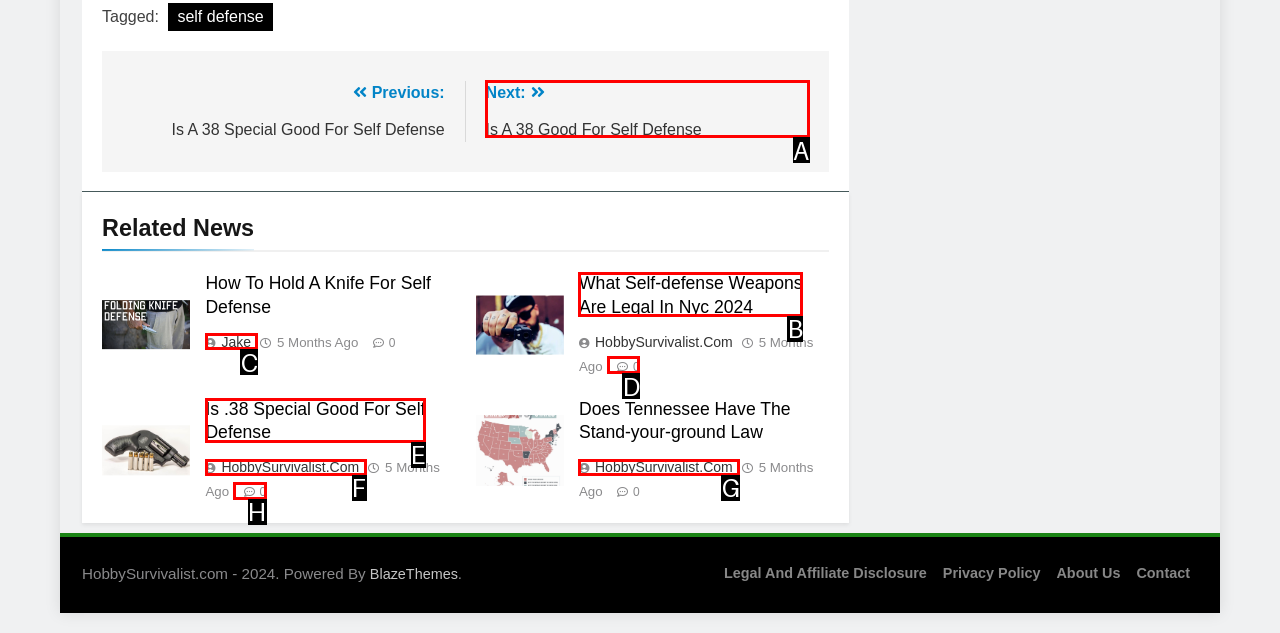Indicate the UI element to click to perform the task: Check the date. Reply with the letter corresponding to the chosen element.

None